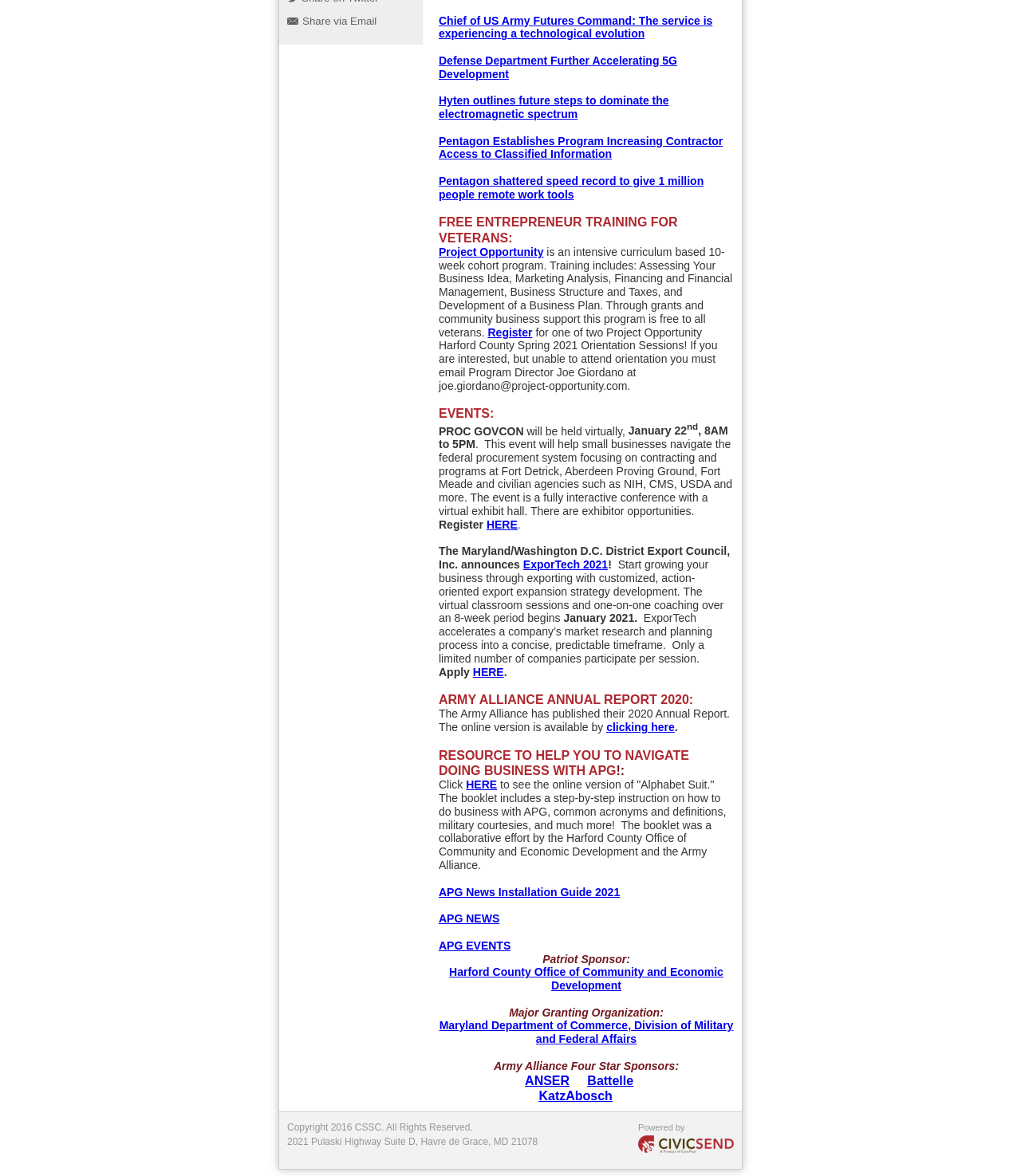Using the provided description Share via Email, find the bounding box coordinates for the UI element. Provide the coordinates in (top-left x, top-left y, bottom-right x, bottom-right y) format, ensuring all values are between 0 and 1.

[0.281, 0.013, 0.369, 0.023]